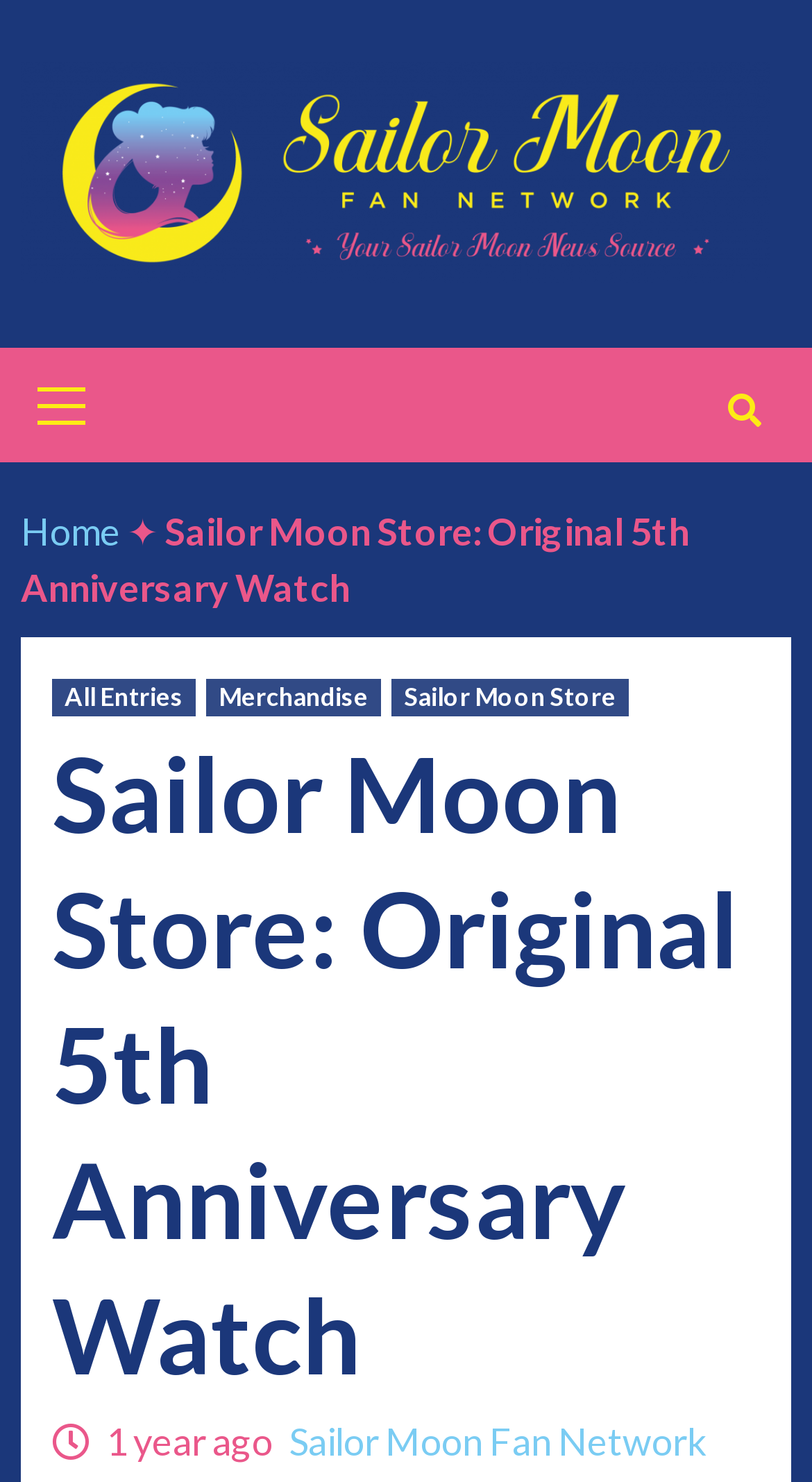Answer the following in one word or a short phrase: 
What is the anniversary being celebrated?

5th